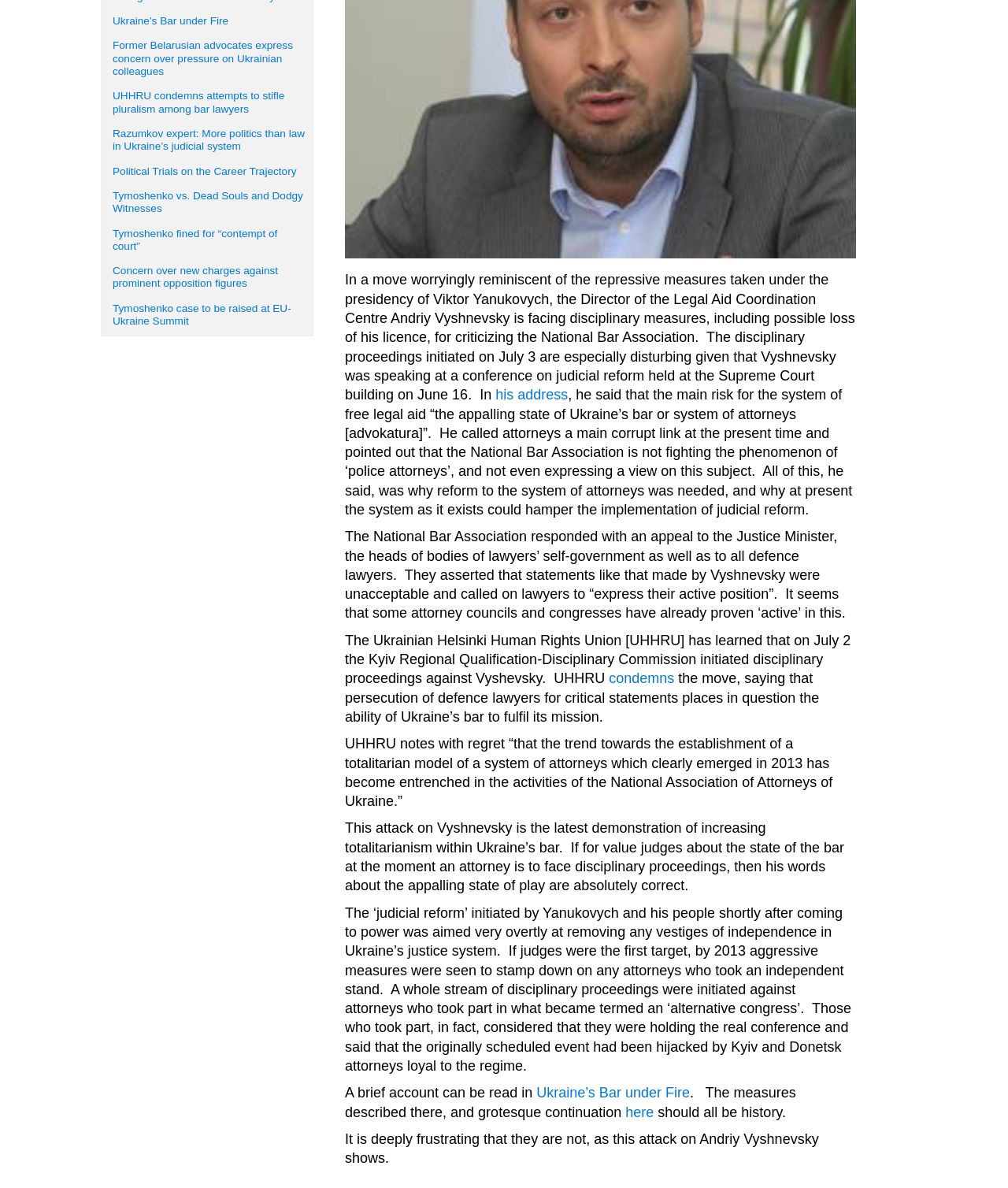Determine the bounding box for the HTML element described here: "Ukraine’s Bar under Fire". The coordinates should be given as [left, top, right, bottom] with each number being a float between 0 and 1.

[0.112, 0.013, 0.303, 0.023]